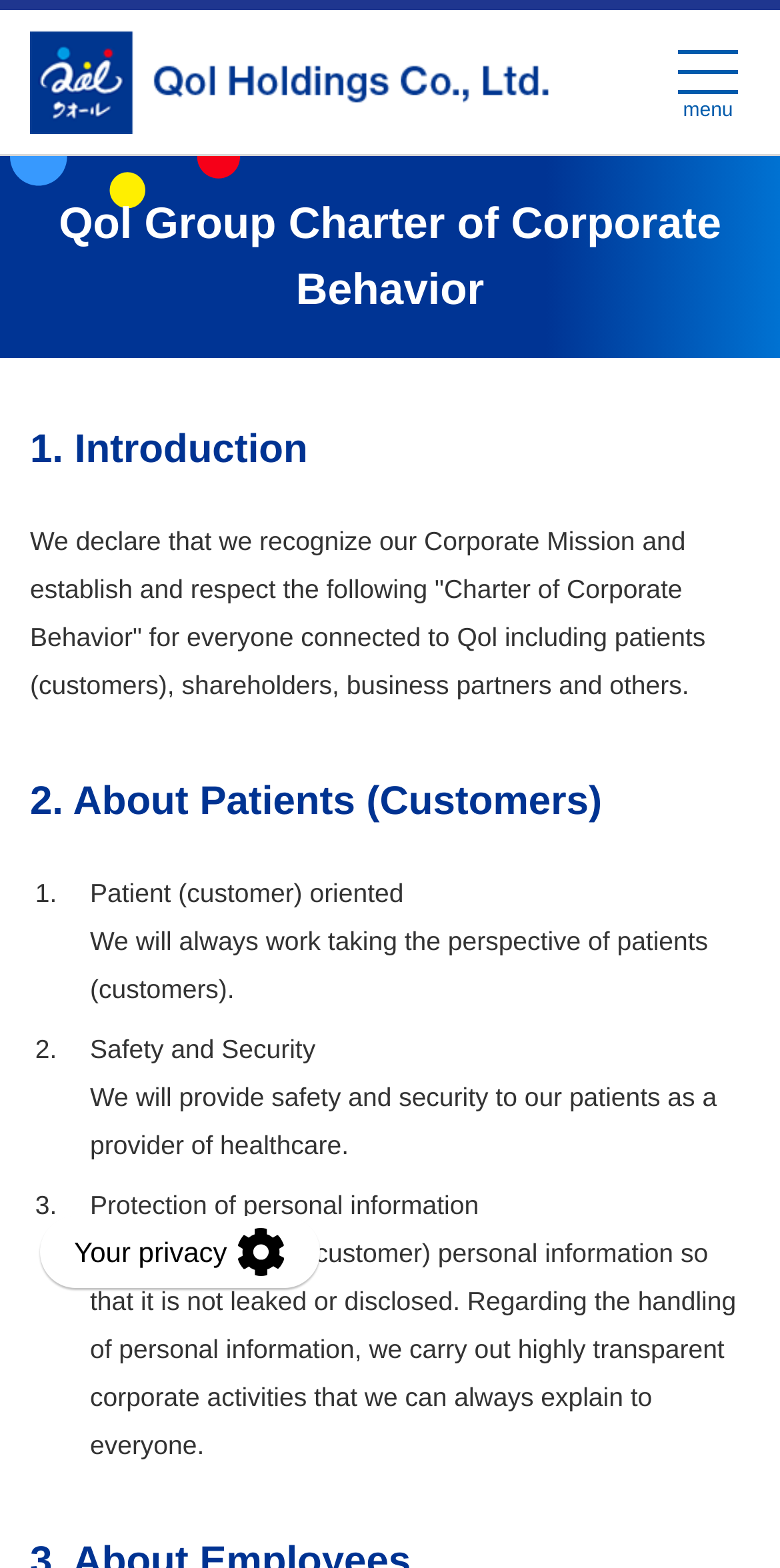Extract the primary header of the webpage and generate its text.

Qol Group Charter of Corporate Behavior